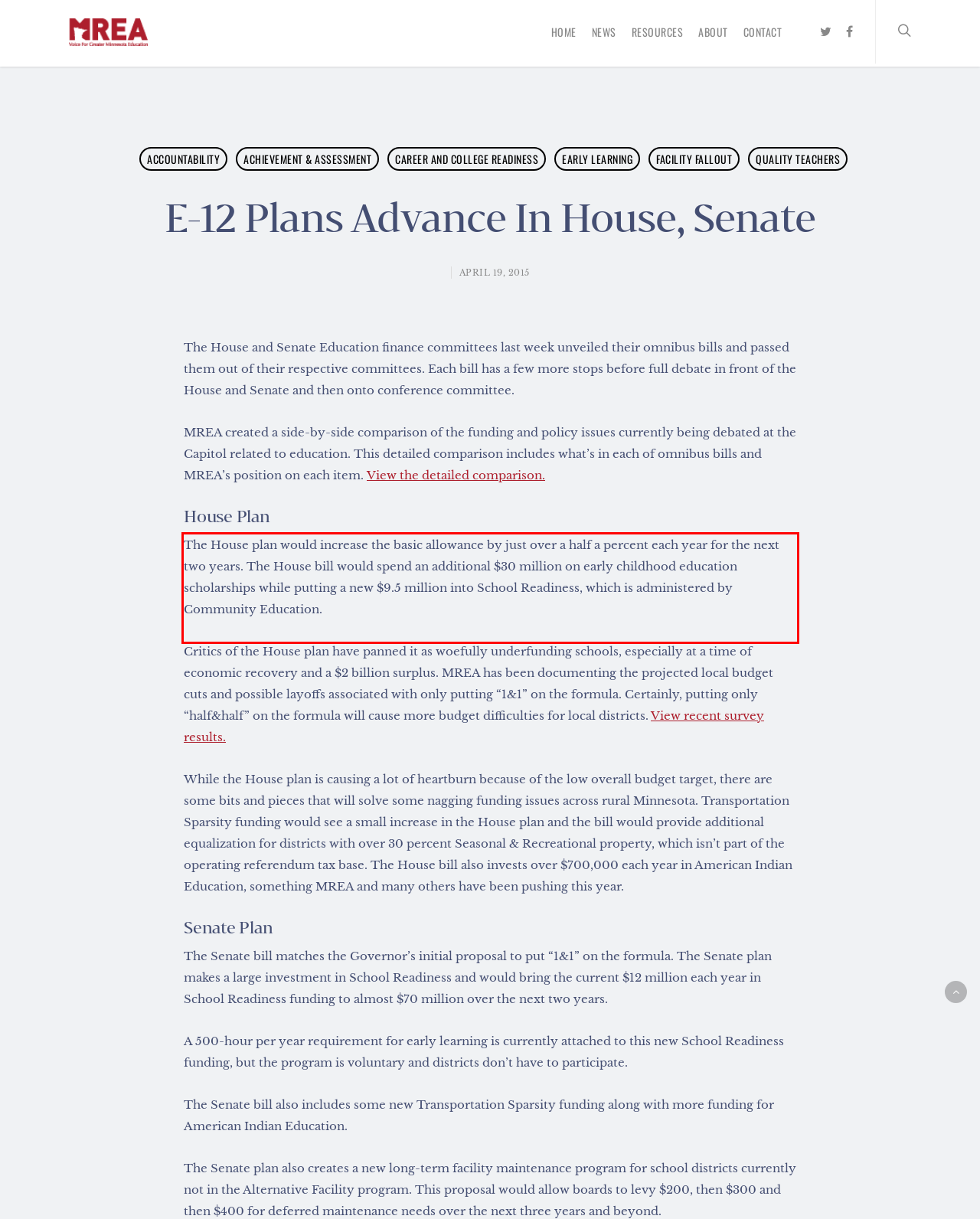Review the screenshot of the webpage and recognize the text inside the red rectangle bounding box. Provide the extracted text content.

The House plan would increase the basic allowance by just over a half a percent each year for the next two years. The House bill would spend an additional $30 million on early childhood education scholarships while putting a new $9.5 million into School Readiness, which is administered by Community Education.